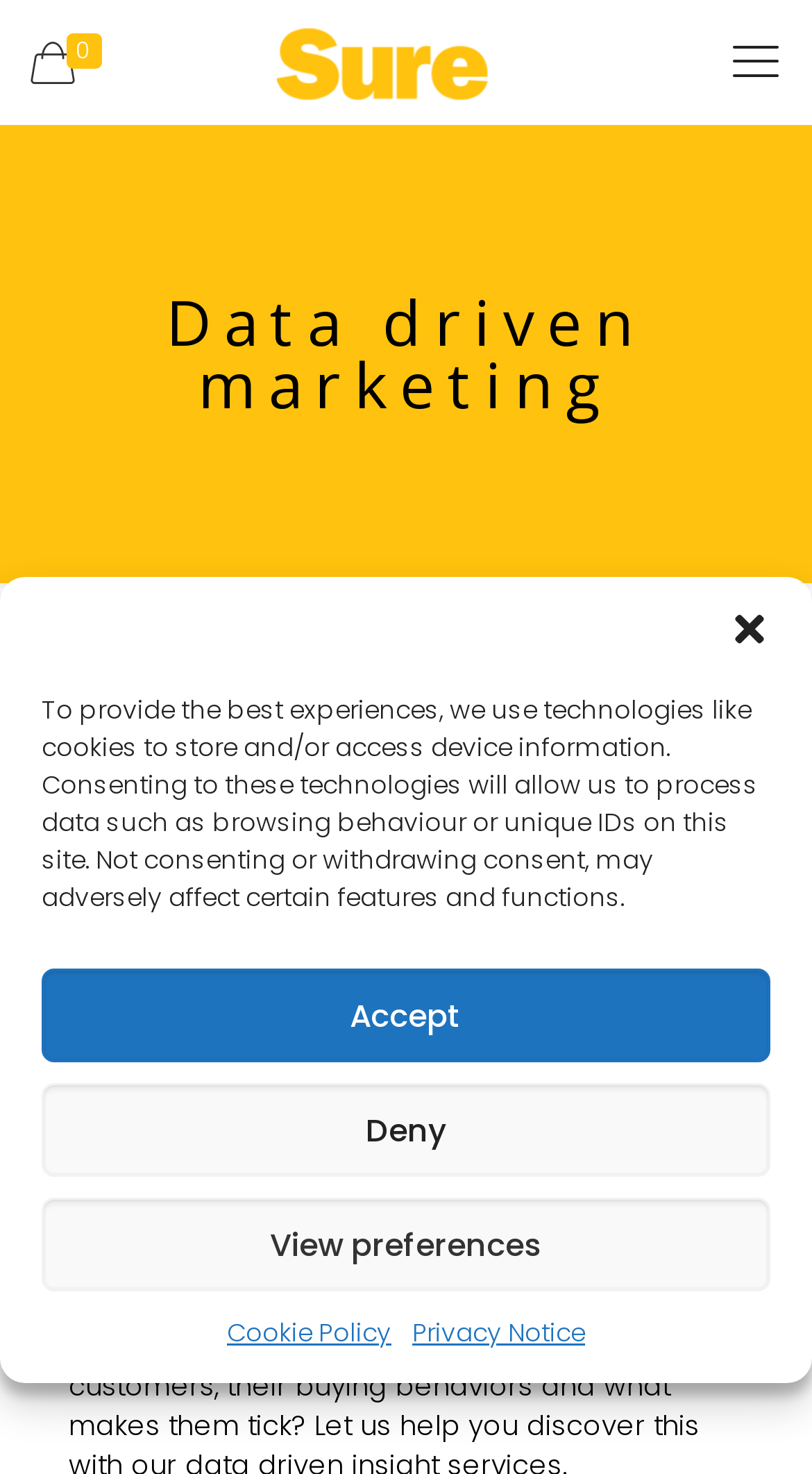Explain the webpage in detail, including its primary components.

The webpage is about data-driven marketing, with a focus on helping clients understand their customers better and increase ROI for their campaigns. 

At the top of the page, there is a logo of the company "Sure" on the left side, and a navigation menu with three icons on the right side. 

Below the navigation menu, there is a prominent heading "Data driven marketing" followed by a subheading that explains the company's mission. 

Further down, there are three sections, each with a heading and a brief description. The first section is about database cleansing, with a separator line below the heading. The text in this section explains how the company's database cleansing services can help reduce marketing spend. 

The second section is about profiling buyers, with another separator line below the heading. 

On the top of the page, there is a dialog box for managing cookie consent, which can be closed by clicking the "close-dialog" button. The dialog box contains a message explaining the use of cookies and technologies to store and access device information. There are three buttons: "Accept", "Deny", and "View preferences" to manage cookie consent. Additionally, there are two links to "Cookie Policy" and "Privacy Notice" at the bottom of the dialog box.